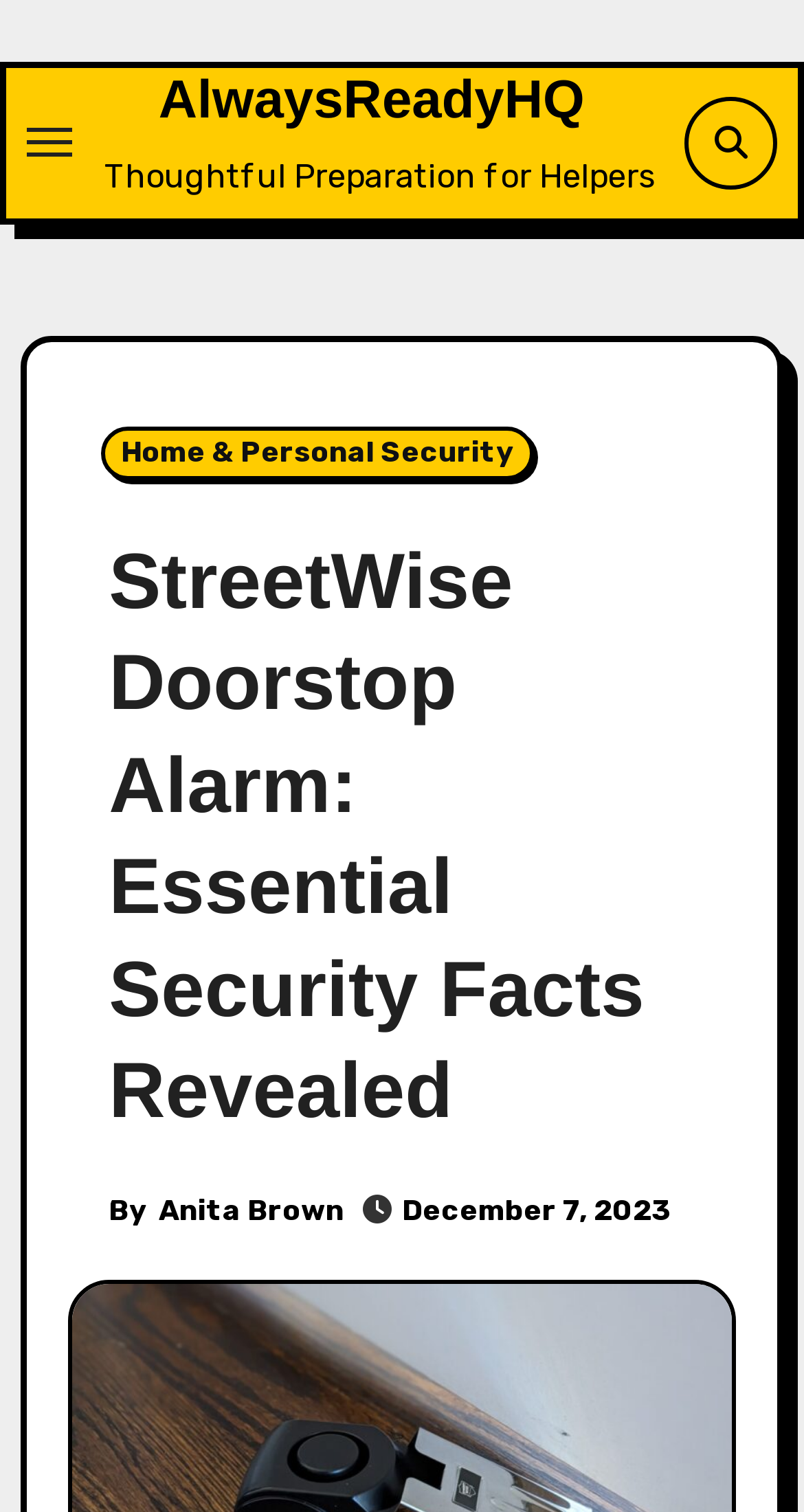By analyzing the image, answer the following question with a detailed response: When was the article published?

The publication date is mentioned at the bottom of the webpage, next to the author's name. The text 'December 7, 2023' indicates the date when the article was published.